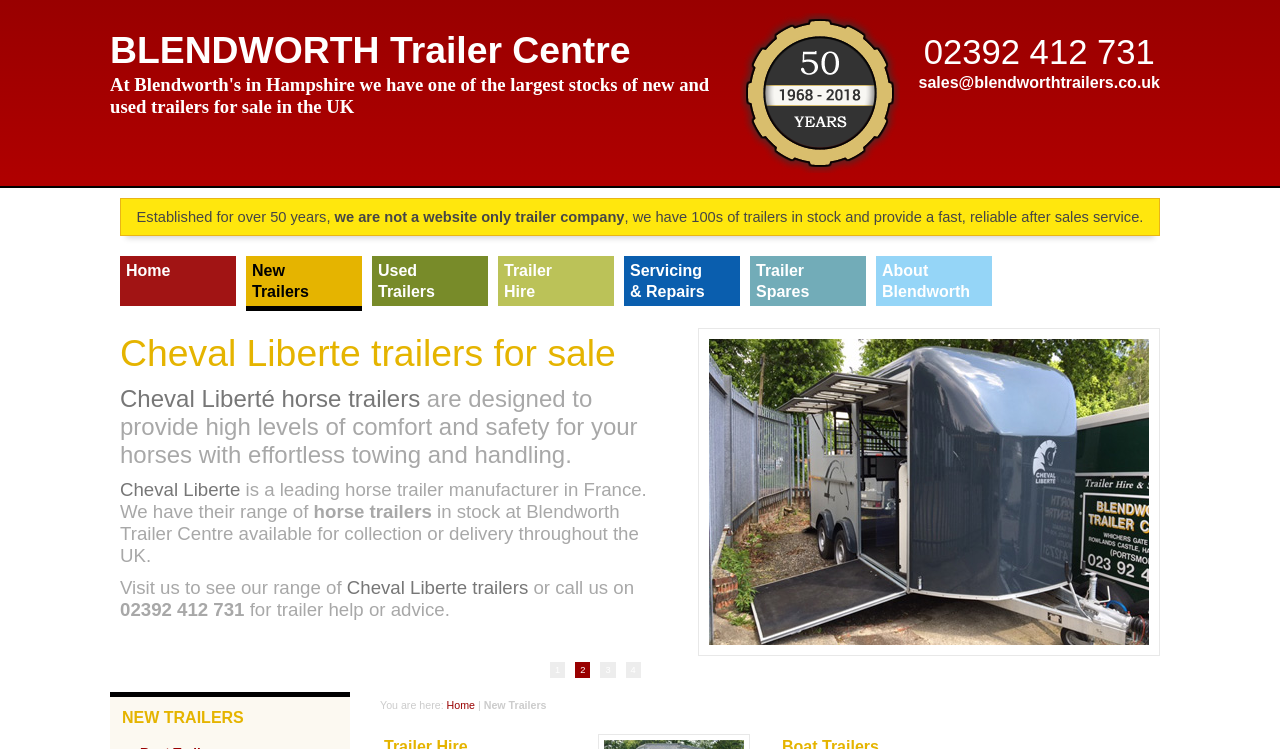Please find and generate the text of the main header of the webpage.

At Blendworth Trailer Centre in Rowlands Castle near Portsmouth in Hampshire we have one of the largest stock of new trailers in the UK.